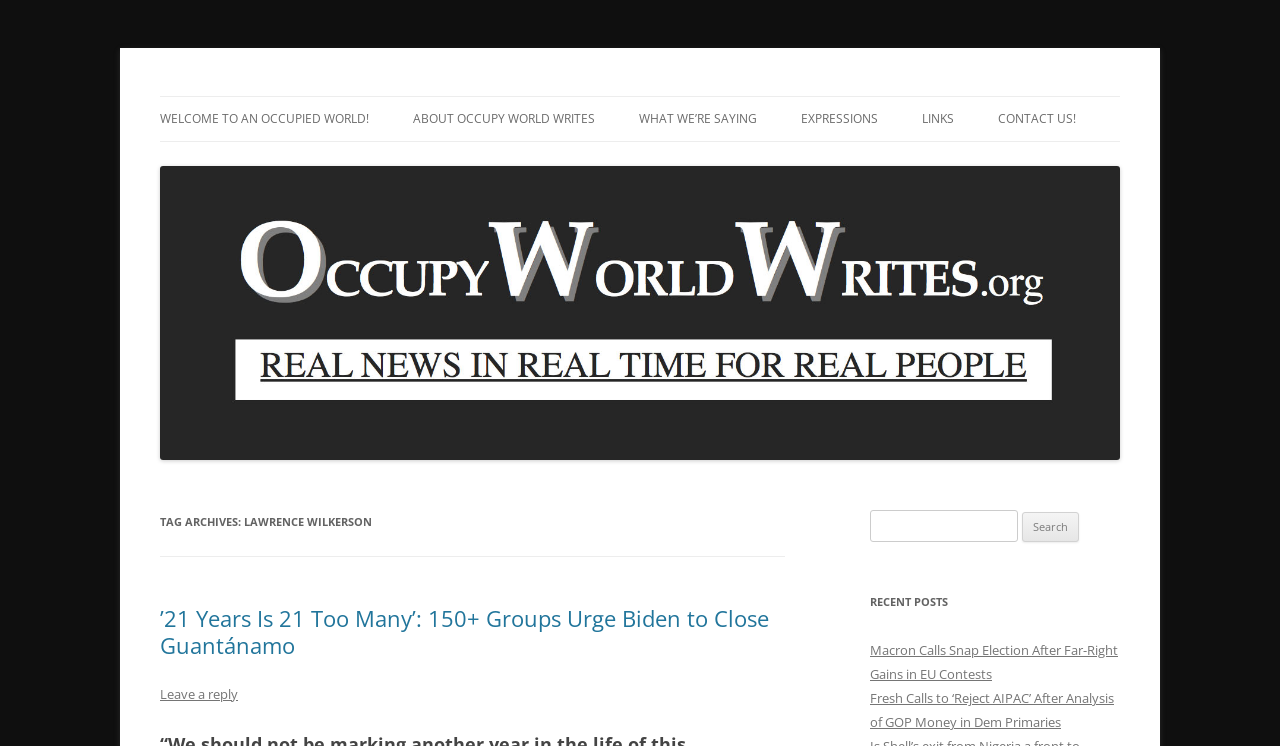Using the element description provided, determine the bounding box coordinates in the format (top-left x, top-left y, bottom-right x, bottom-right y). Ensure that all values are floating point numbers between 0 and 1. Element description: parent_node: Search for: value="Search"

[0.799, 0.687, 0.843, 0.727]